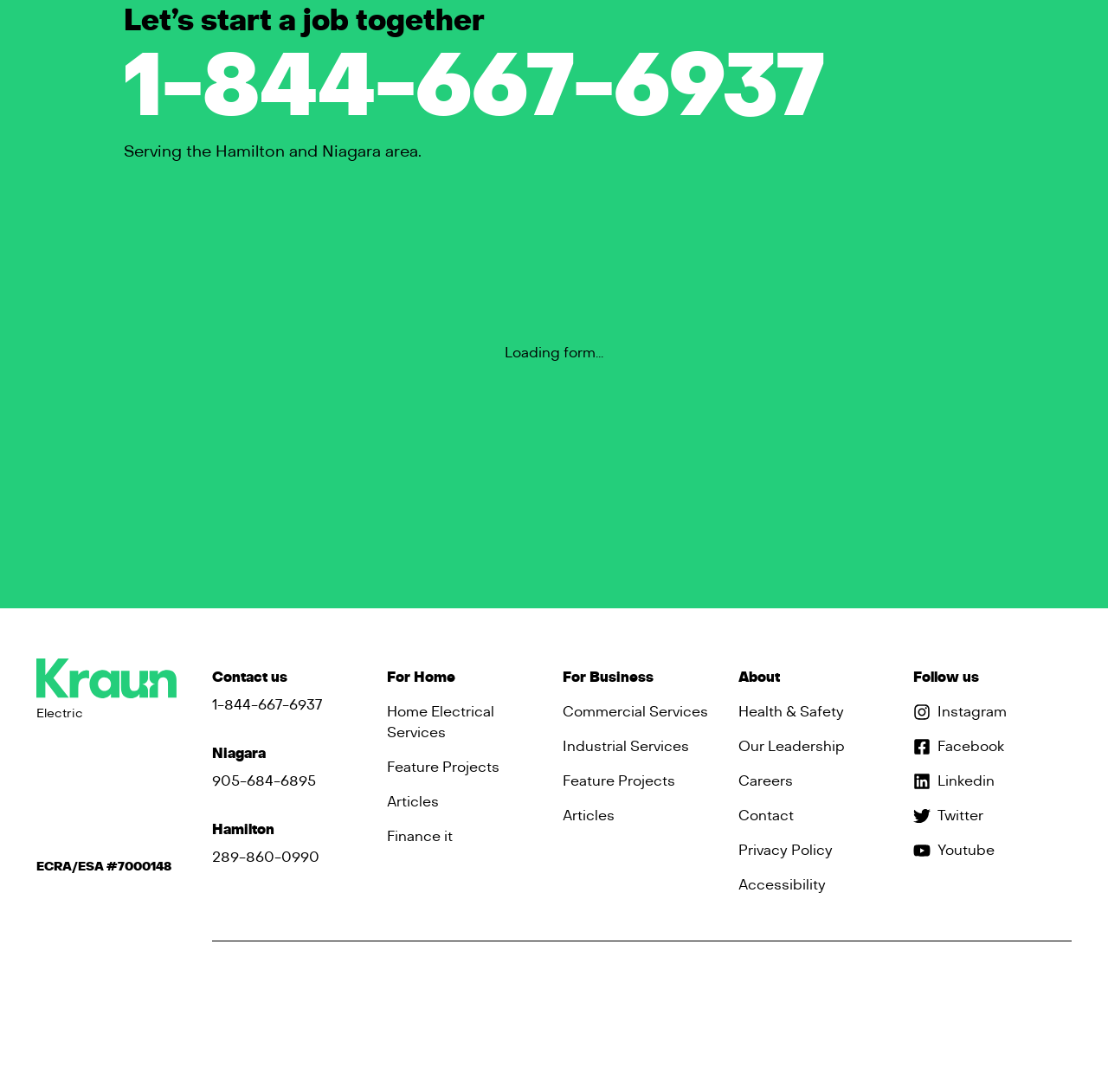Find the bounding box coordinates of the clickable area that will achieve the following instruction: "Contact us".

[0.191, 0.612, 0.259, 0.628]